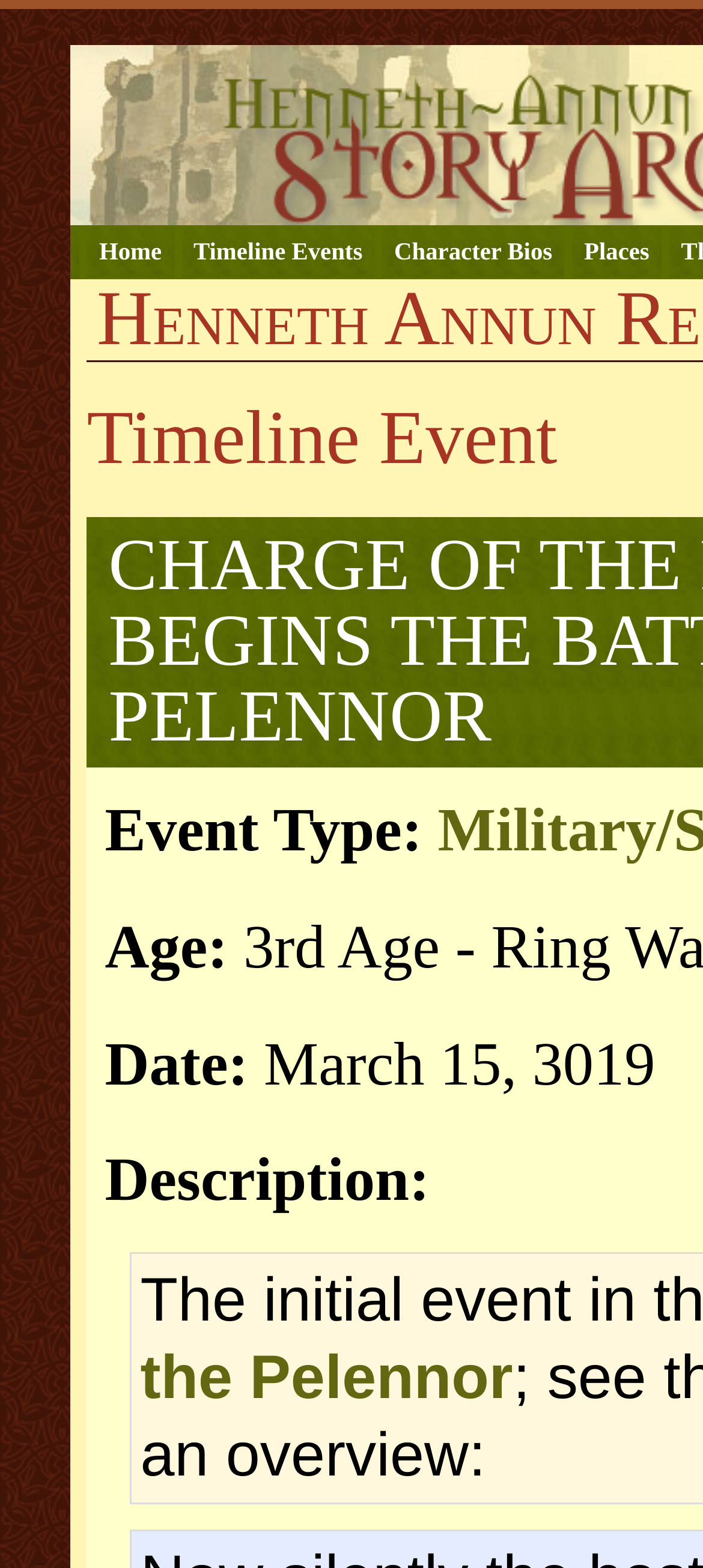What type of event is described on this page?
Using the image as a reference, answer the question in detail.

The page describes an event, and the label 'Event Type:' is present, but the actual type is not explicitly mentioned. However, based on the context and the description 'Charge of the Rohirrim begins the Battle of the Pelennor', it can be inferred that the event type is a battle.